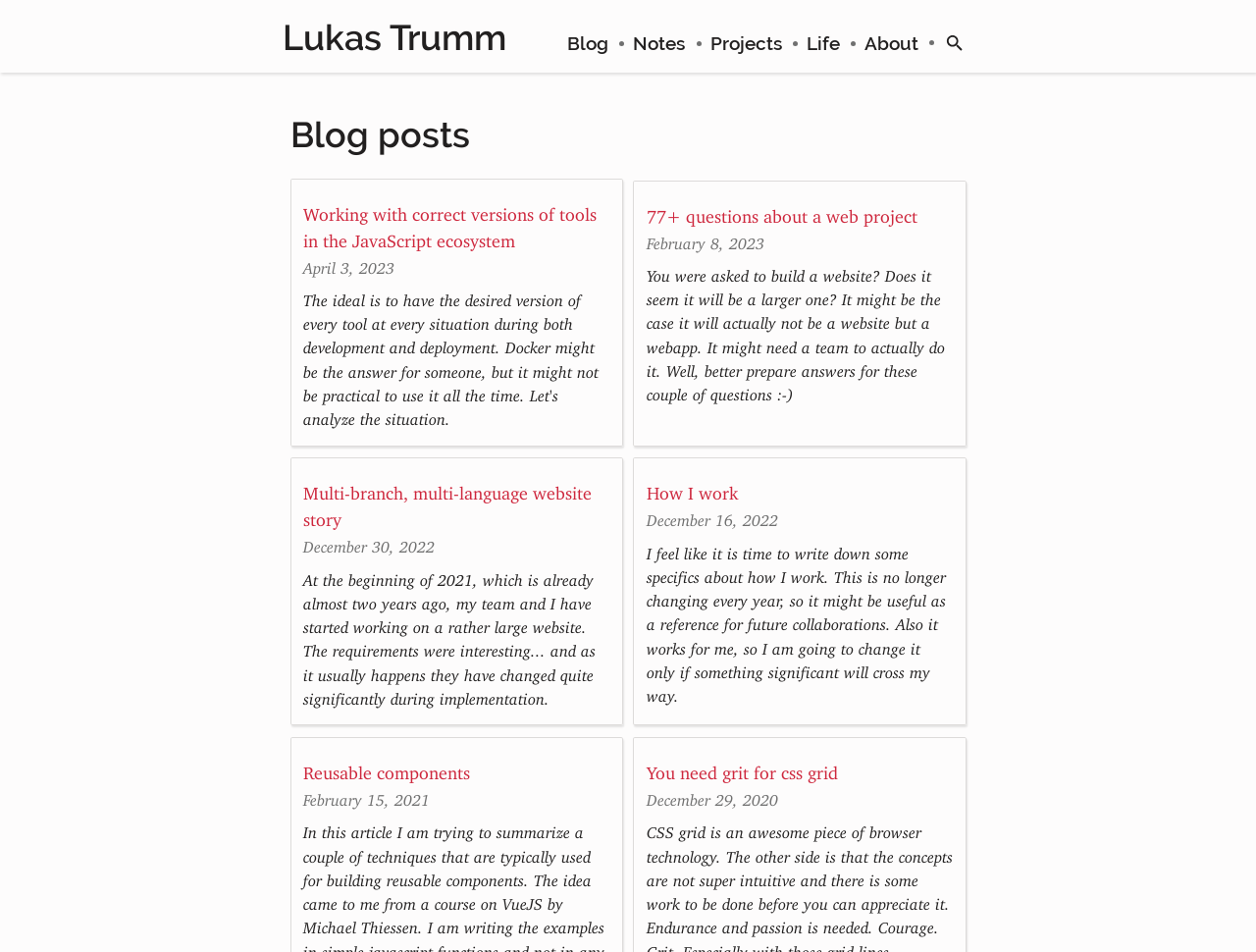What are the main categories on this website?
Based on the image, please offer an in-depth response to the question.

The main categories on this website are listed as links on the top of the page, and they include 'Blog', 'Notes', 'Projects', 'Life', and 'About'. These categories are likely to be the main sections of the website.